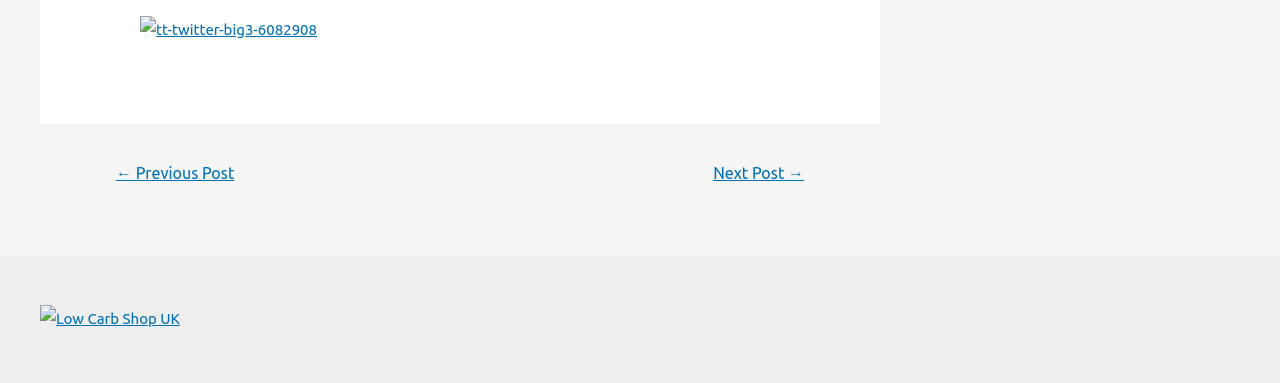What is the content of the figure element in the footer? Examine the screenshot and reply using just one word or a brief phrase.

Image and link